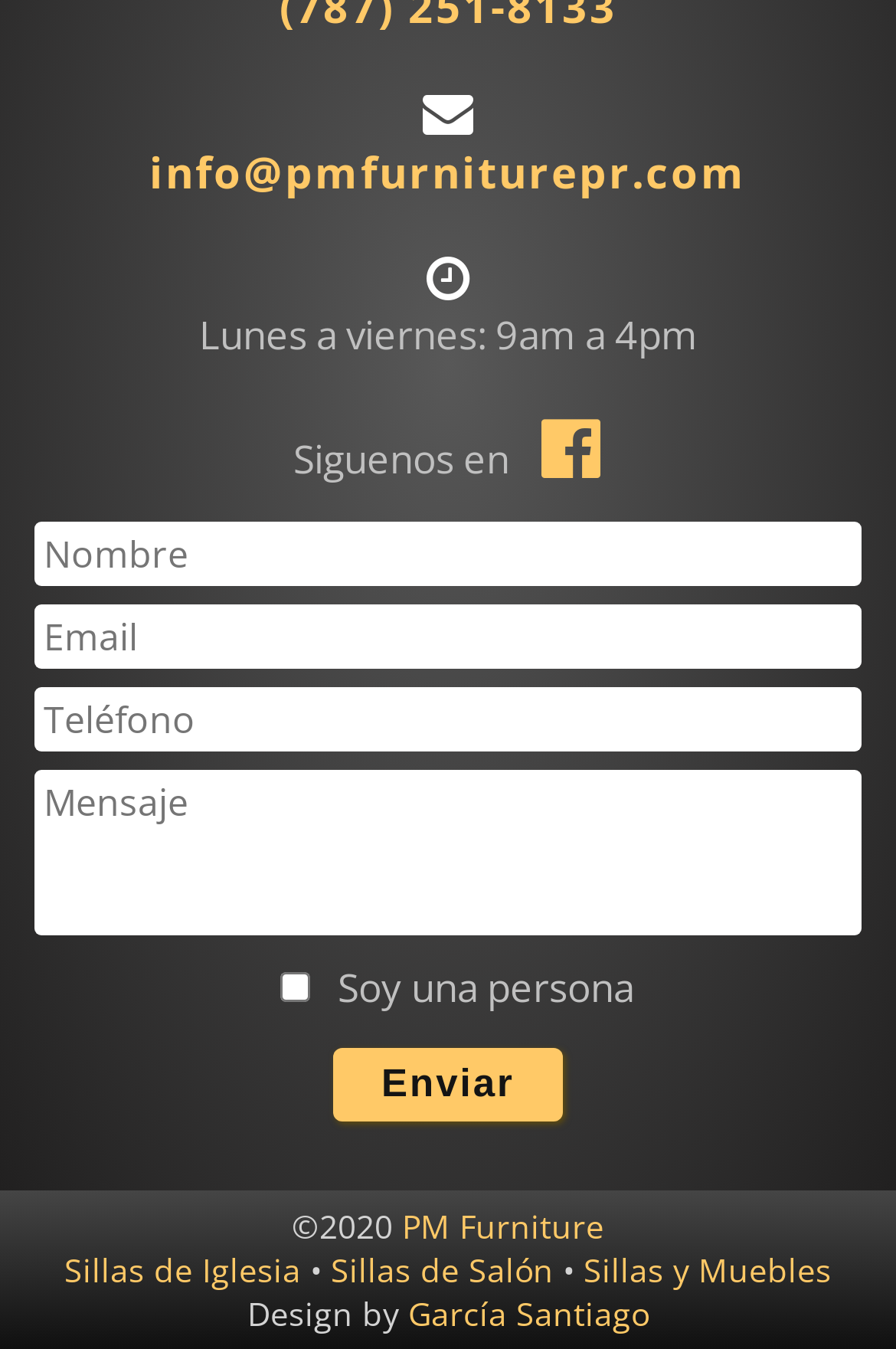Locate the bounding box coordinates of the clickable part needed for the task: "Send a message".

[0.372, 0.776, 0.628, 0.831]